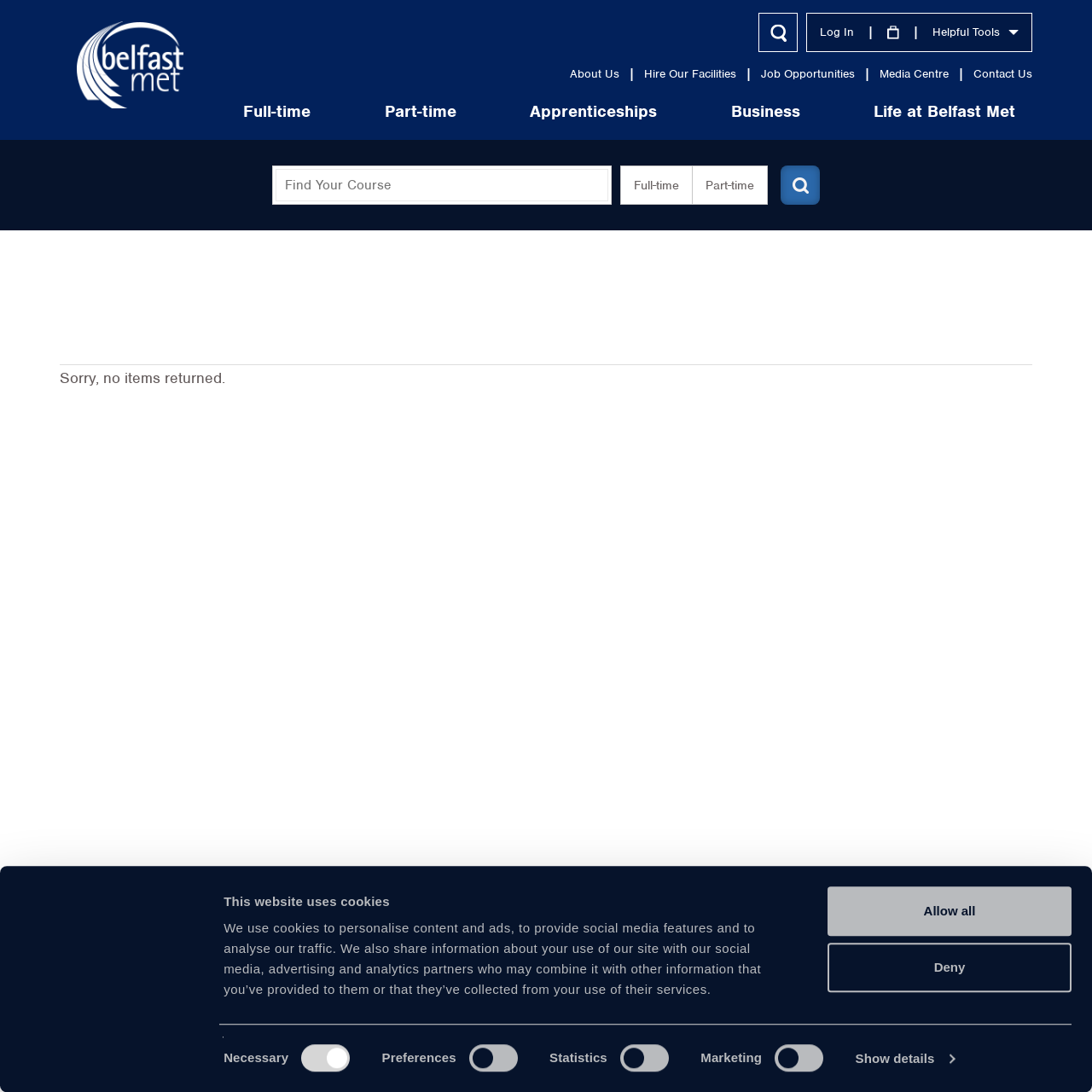What is the purpose of the 'Consent' tabpanel?
Using the image, elaborate on the answer with as much detail as possible.

I found the answer by analyzing the content of the 'Consent' tabpanel, which includes checkboxes for 'Necessary', 'Preferences', 'Statistics', and 'Marketing', indicating that it is used to manage cookie preferences.